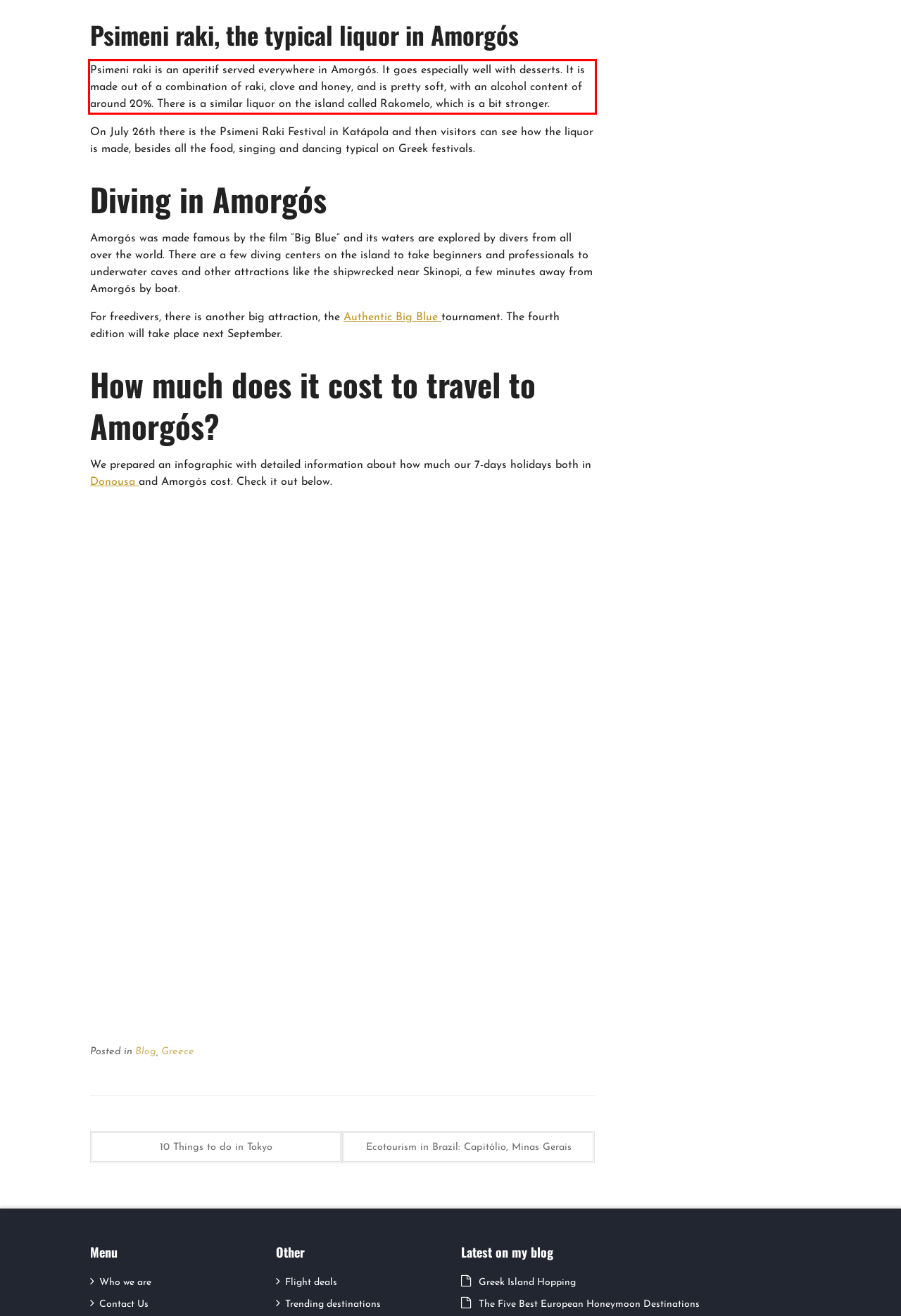Identify the red bounding box in the webpage screenshot and perform OCR to generate the text content enclosed.

Psimeni raki is an aperitif served everywhere in Amorgós. It goes especially well with desserts. It is made out of a combination of raki, clove and honey, and is pretty soft, with an alcohol content of around 20%. There is a similar liquor on the island called Rakomelo, which is a bit stronger.